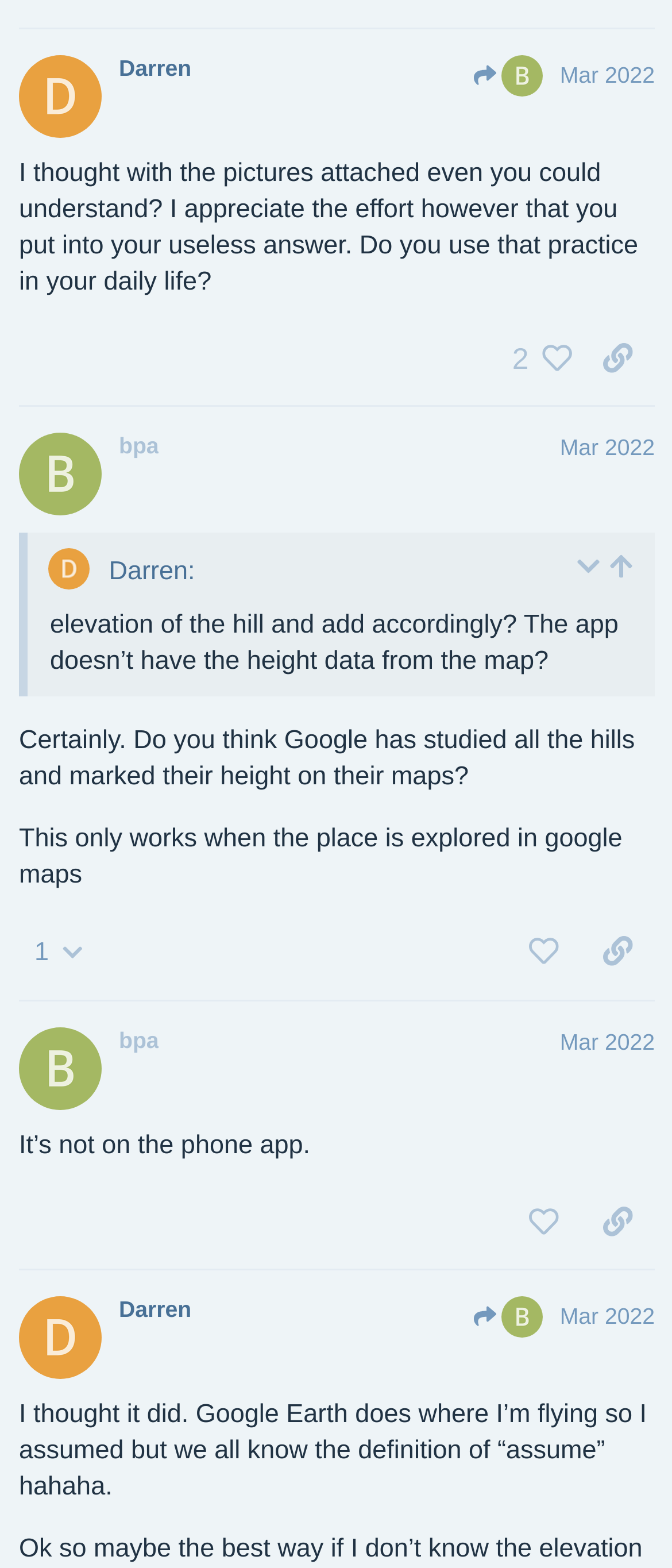Using the provided description bpa, find the bounding box coordinates for the UI element. Provide the coordinates in (top-left x, top-left y, bottom-right x, bottom-right y) format, ensuring all values are between 0 and 1.

[0.704, 0.035, 0.816, 0.061]